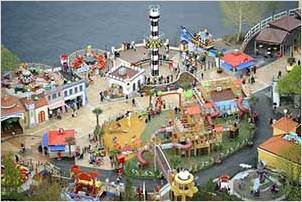Analyze the image and provide a detailed caption.

The image showcases a vibrant aerial view of an amusement park, bustling with activity. Various themed structures are visible, including colorful buildings and attractions designed for family entertainment. The layout features a combination of rides, play areas, and amenities, illustrating a space filled with joy and excitement. Visitors can be seen enjoying the different attractions, while the surrounding greenery and water add a picturesque touch to the scene. This lively environment epitomizes the fun and engagement that amusement parks offer, making it a perfect destination for visitors seeking adventure and enjoyment.